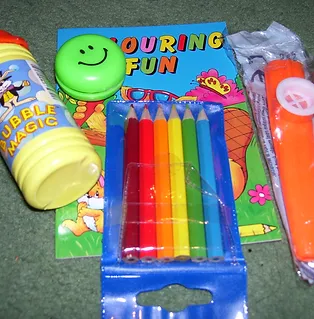What is the title of the colorful booklet?
Respond to the question with a well-detailed and thorough answer.

The caption describes a colorful booklet with the title 'Colouring Fun', which suggests engaging coloring activities for children.